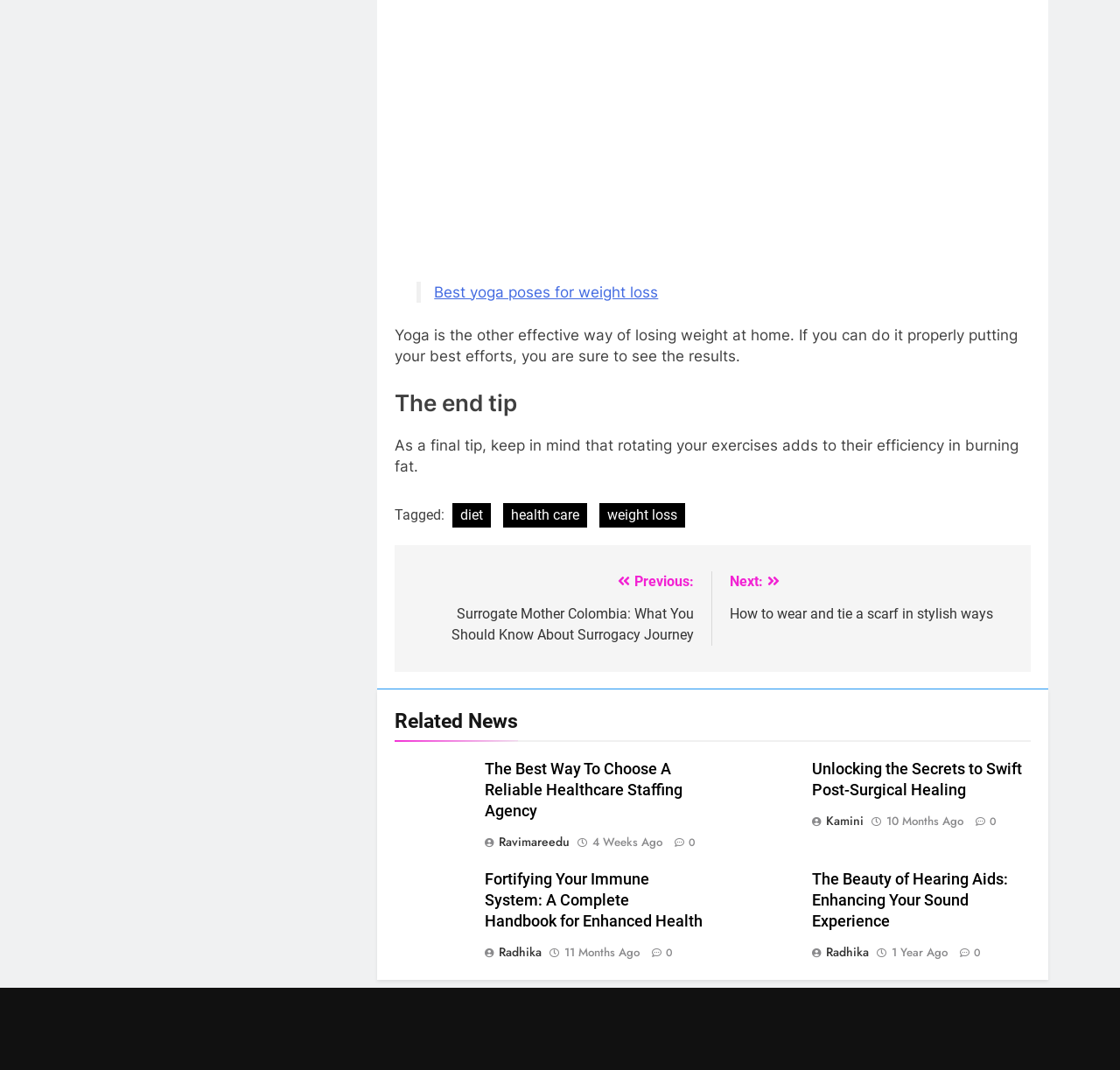Please determine the bounding box coordinates for the element with the description: "1 year ago6 months ago".

[0.796, 0.883, 0.846, 0.898]